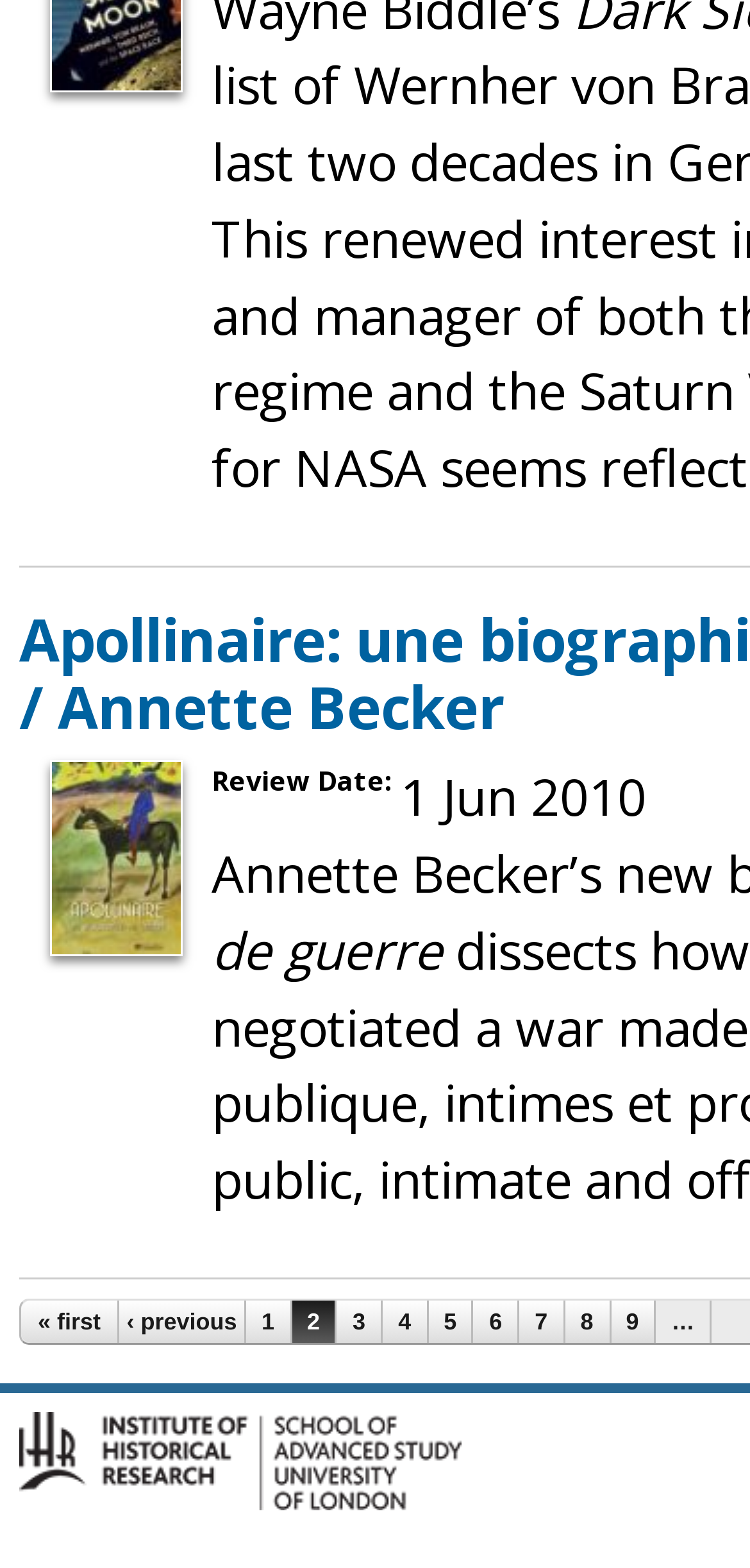Please find the bounding box coordinates of the clickable region needed to complete the following instruction: "go to previous page". The bounding box coordinates must consist of four float numbers between 0 and 1, i.e., [left, top, right, bottom].

[0.159, 0.829, 0.326, 0.857]